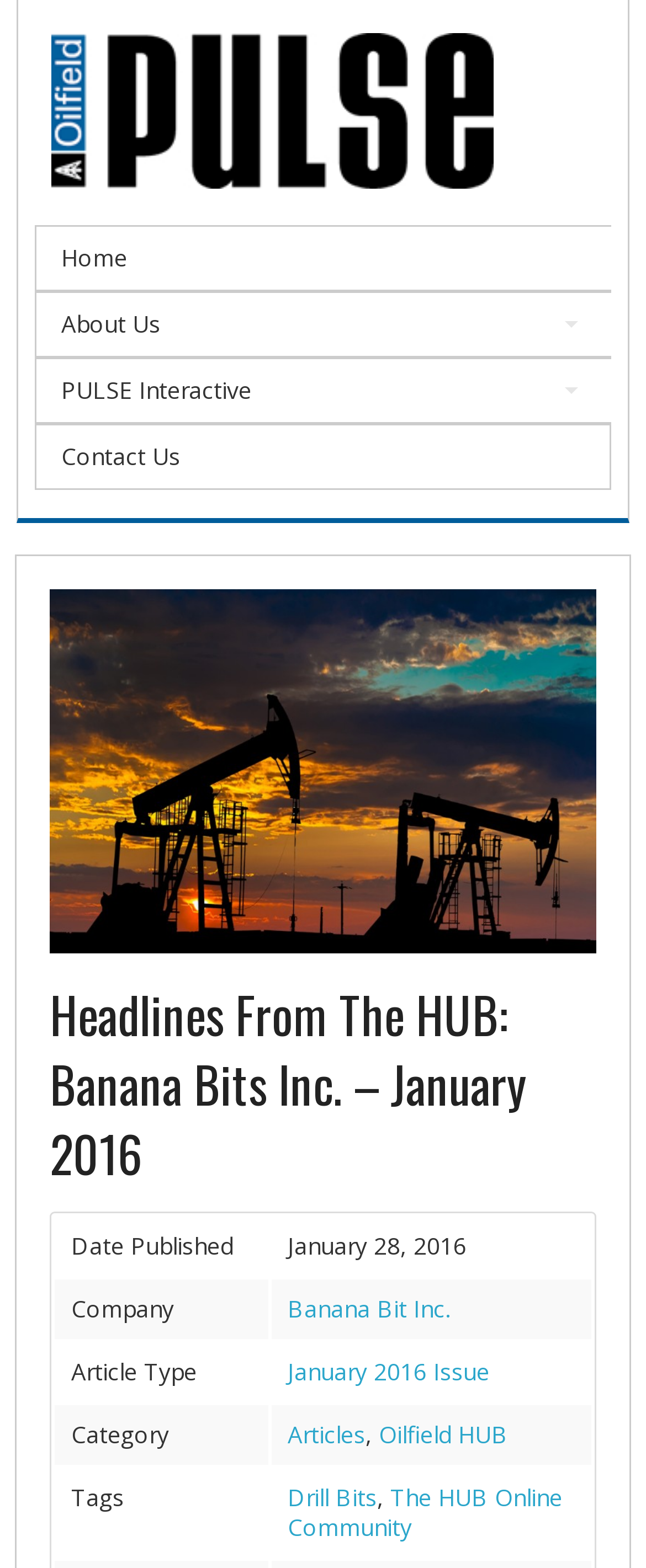Determine the bounding box for the HTML element described here: "January 2016 Issue". The coordinates should be given as [left, top, right, bottom] with each number being a float between 0 and 1.

[0.446, 0.863, 0.758, 0.884]